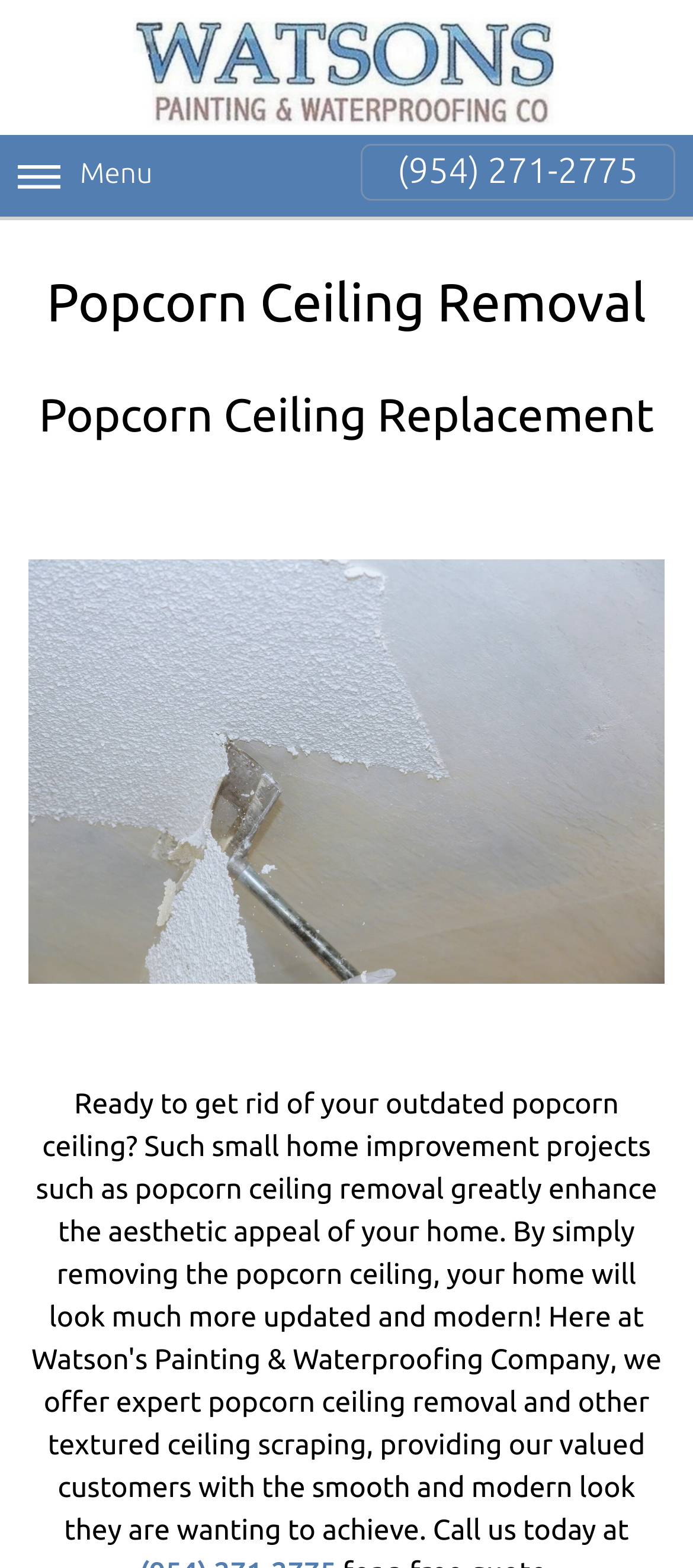What is the phone number on the top right?
Look at the screenshot and respond with a single word or phrase.

(954) 271-2775